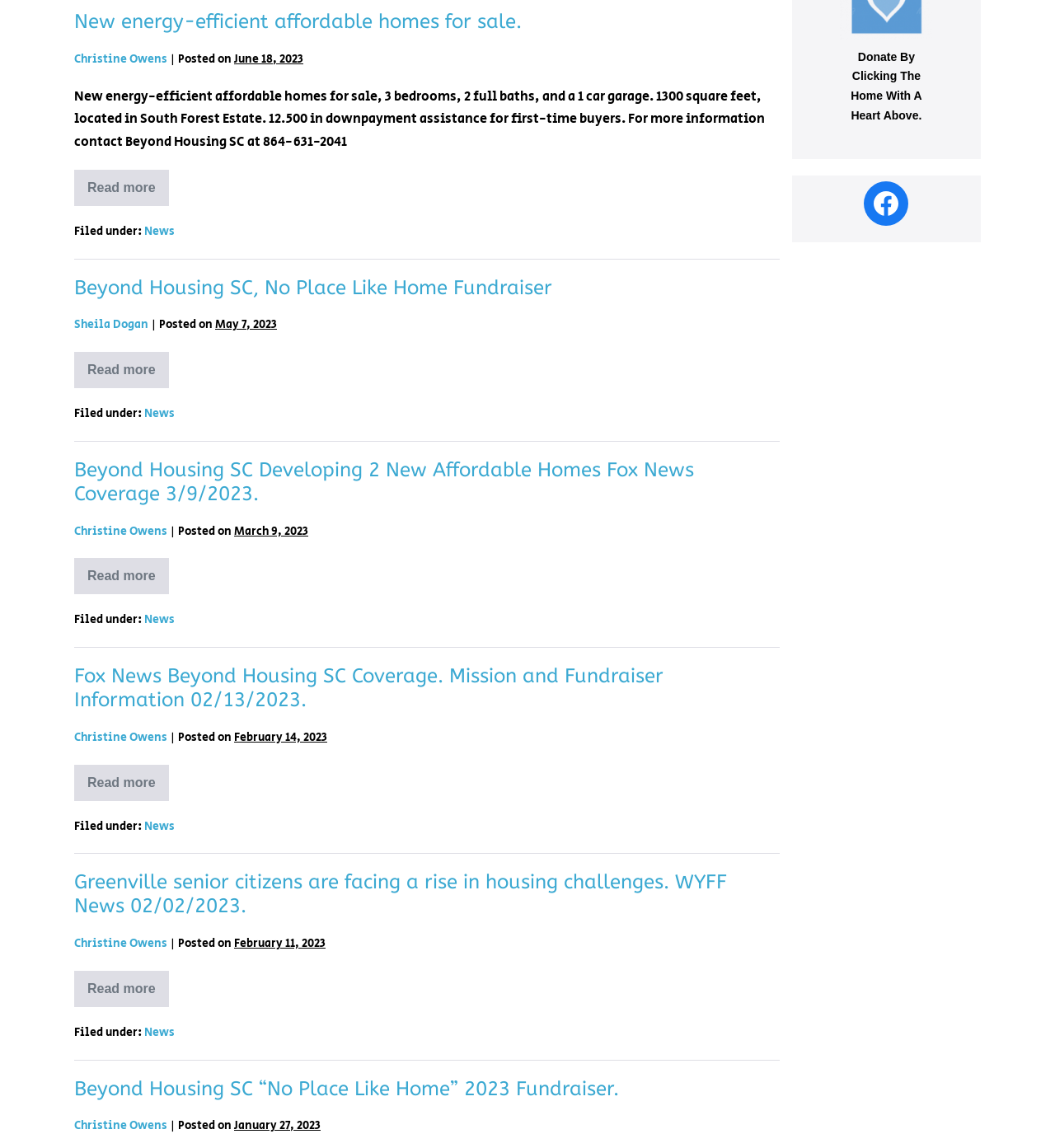Predict the bounding box of the UI element based on this description: "Christine Owens".

[0.07, 0.815, 0.159, 0.829]